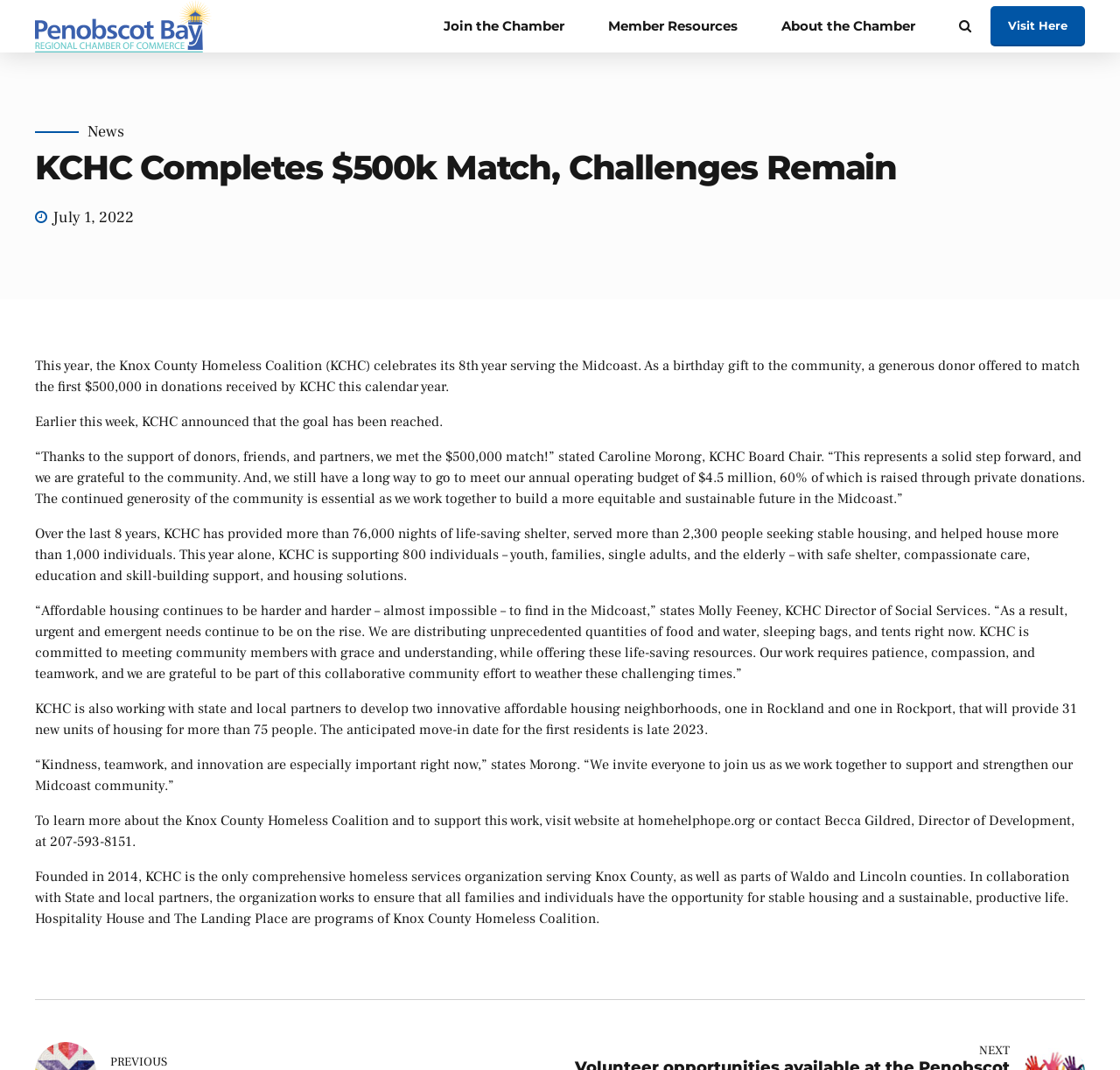How many new units of housing will be provided?
Could you please answer the question thoroughly and with as much detail as possible?

According to the article, KCHC is working with state and local partners to develop two innovative affordable housing neighborhoods, one in Rockland and one in Rockport, that will provide 31 new units of housing for more than 75 people.